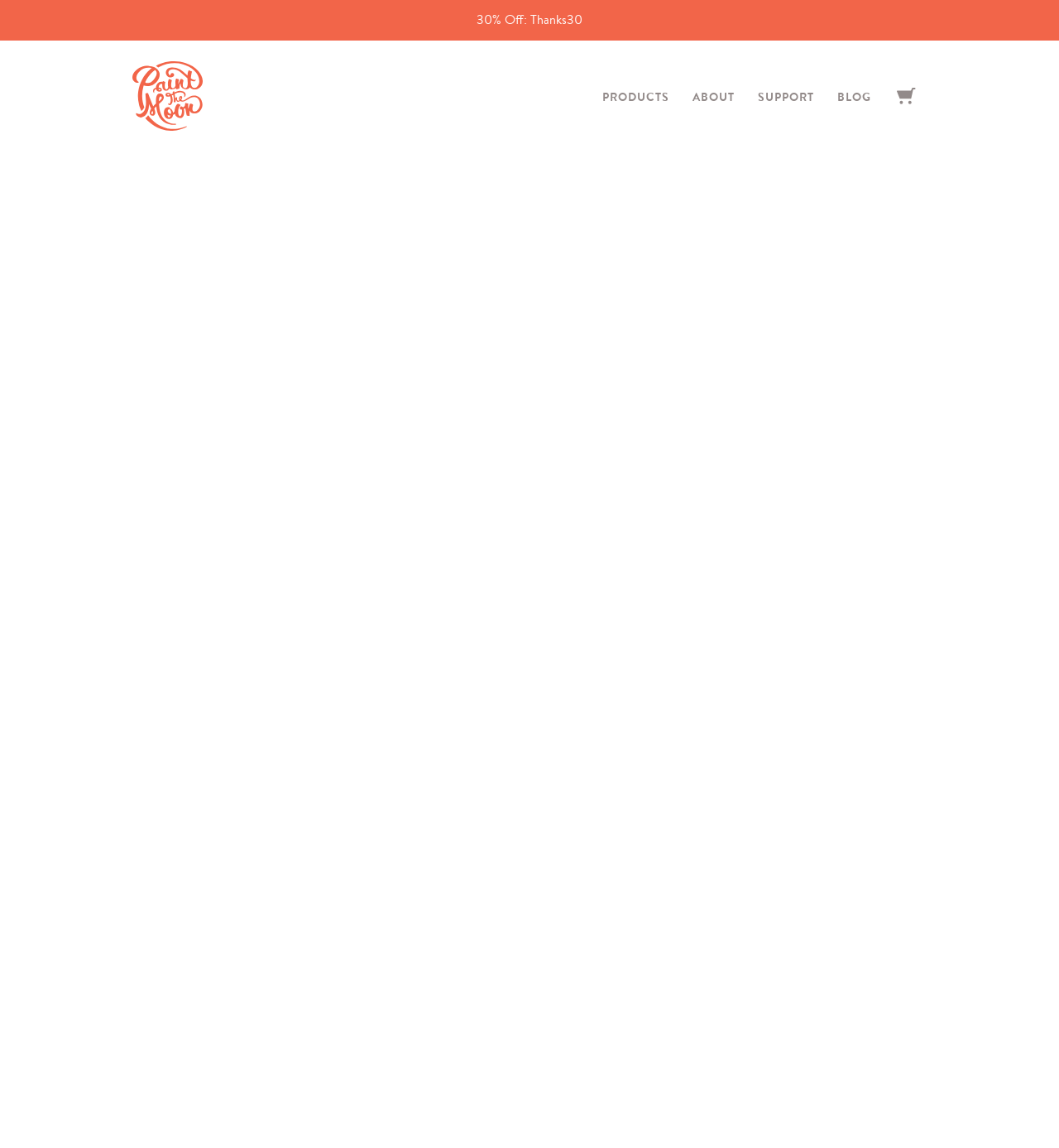Pinpoint the bounding box coordinates of the area that should be clicked to complete the following instruction: "Click on PRODUCTS". The coordinates must be given as four float numbers between 0 and 1, i.e., [left, top, right, bottom].

[0.569, 0.077, 0.632, 0.092]